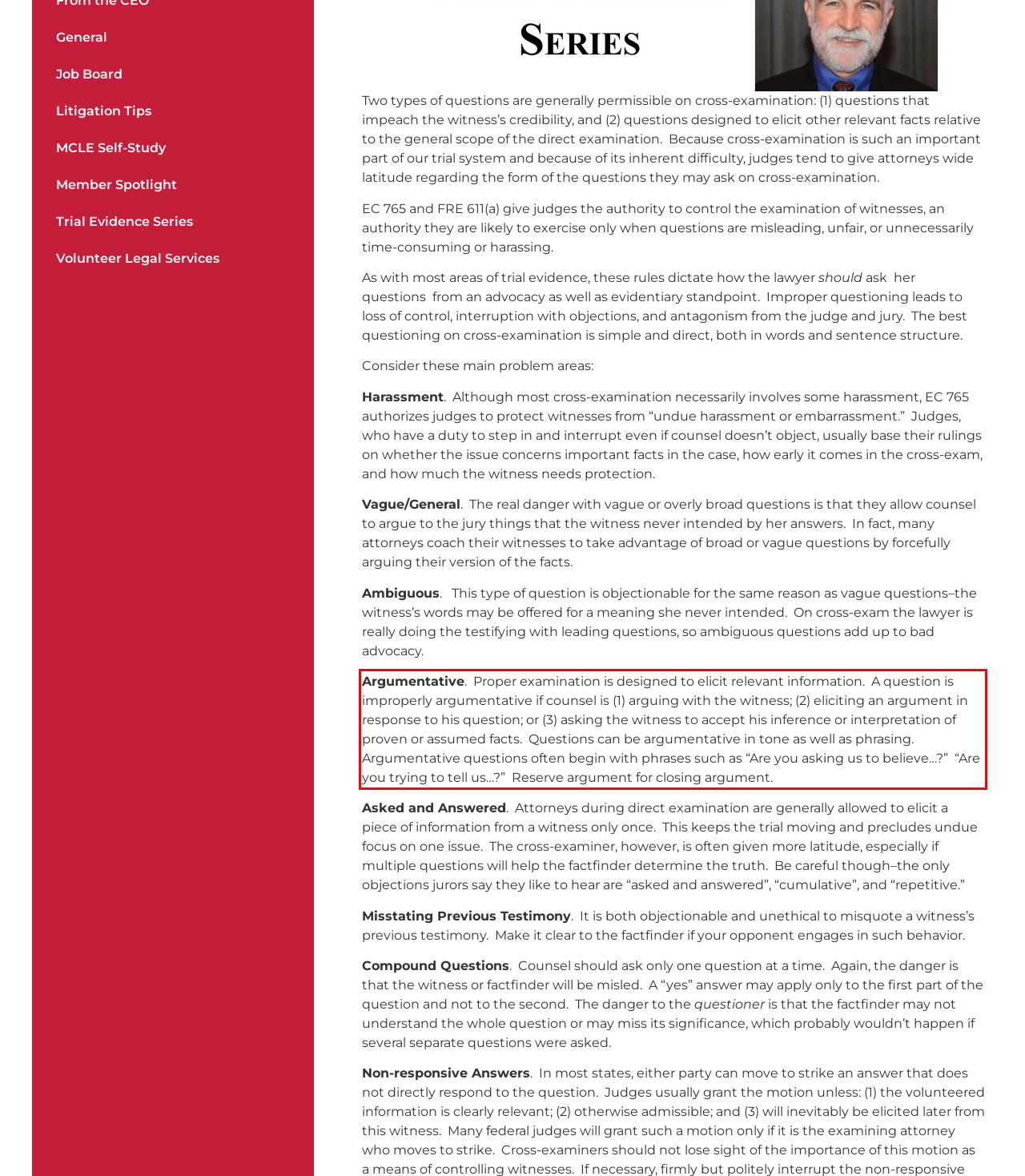In the screenshot of the webpage, find the red bounding box and perform OCR to obtain the text content restricted within this red bounding box.

Argumentative. Proper examination is designed to elicit relevant information. A question is improperly argumentative if counsel is (1) arguing with the witness; (2) eliciting an argument in response to his question; or (3) asking the witness to accept his inference or interpretation of proven or assumed facts. Questions can be argumentative in tone as well as phrasing. Argumentative questions often begin with phrases such as “Are you asking us to believe…?” “Are you trying to tell us…?” Reserve argument for closing argument.